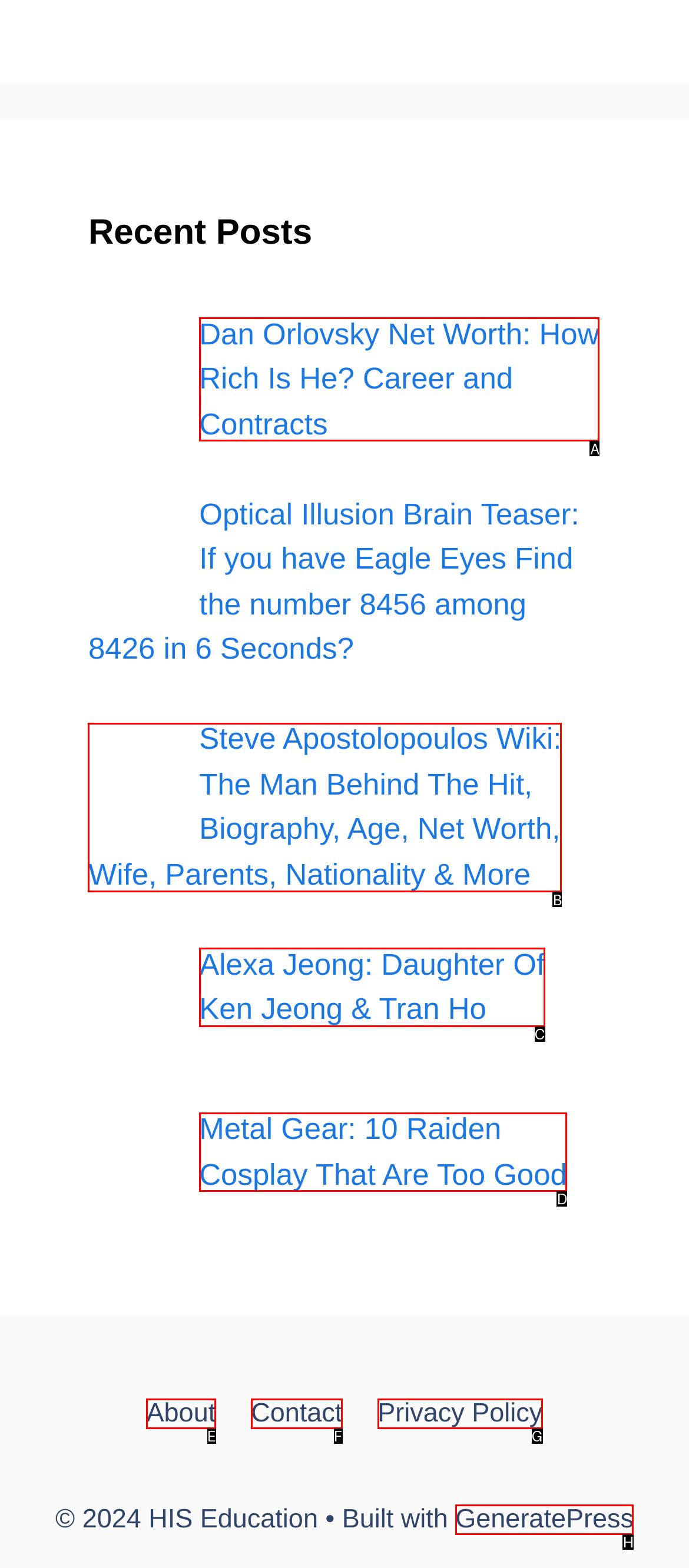Point out the correct UI element to click to carry out this instruction: Learn about Steve Apostolopoulos
Answer with the letter of the chosen option from the provided choices directly.

B